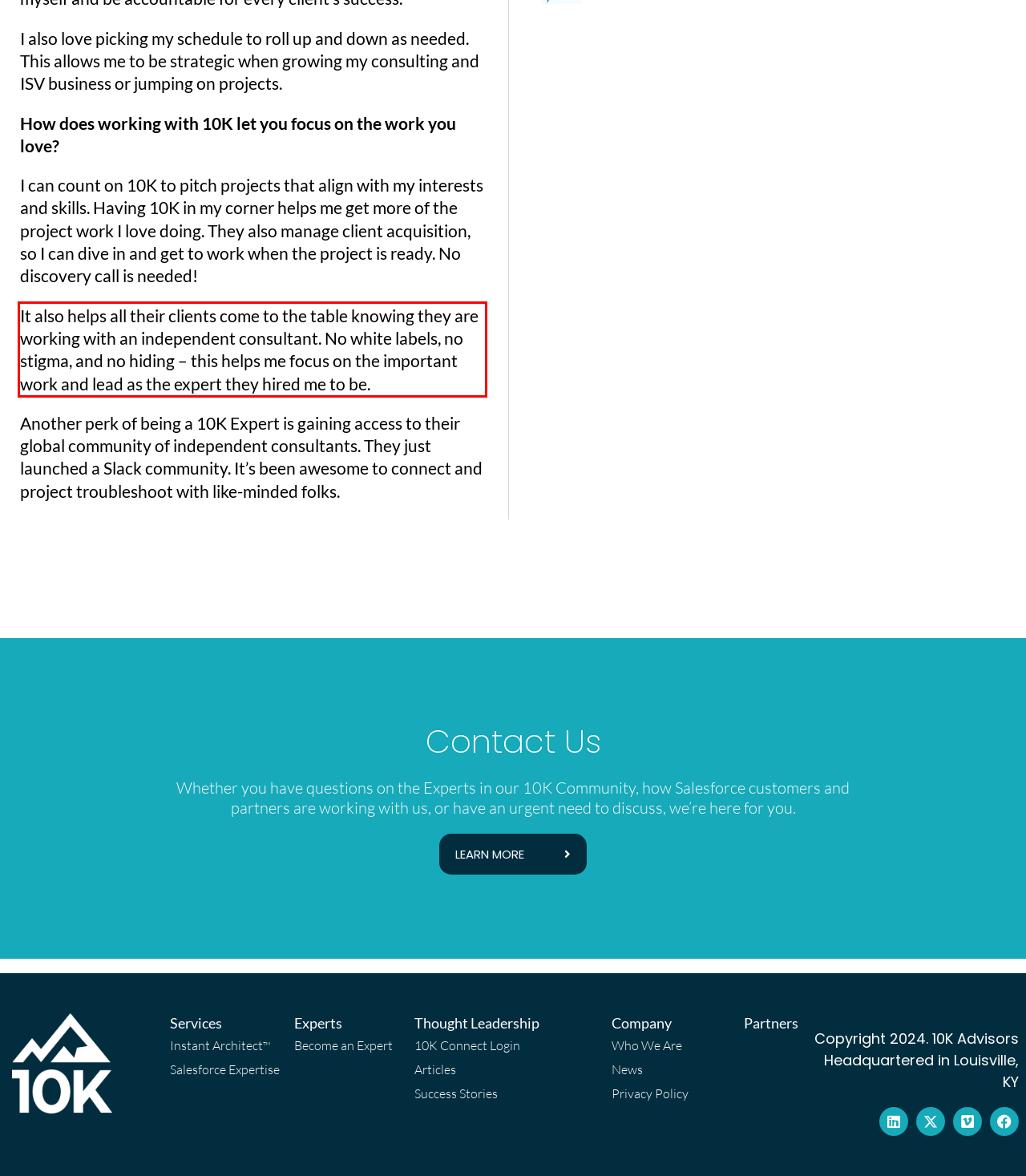There is a UI element on the webpage screenshot marked by a red bounding box. Extract and generate the text content from within this red box.

It also helps all their clients come to the table knowing they are working with an independent consultant. No white labels, no stigma, and no hiding – this helps me focus on the important work and lead as the expert they hired me to be.